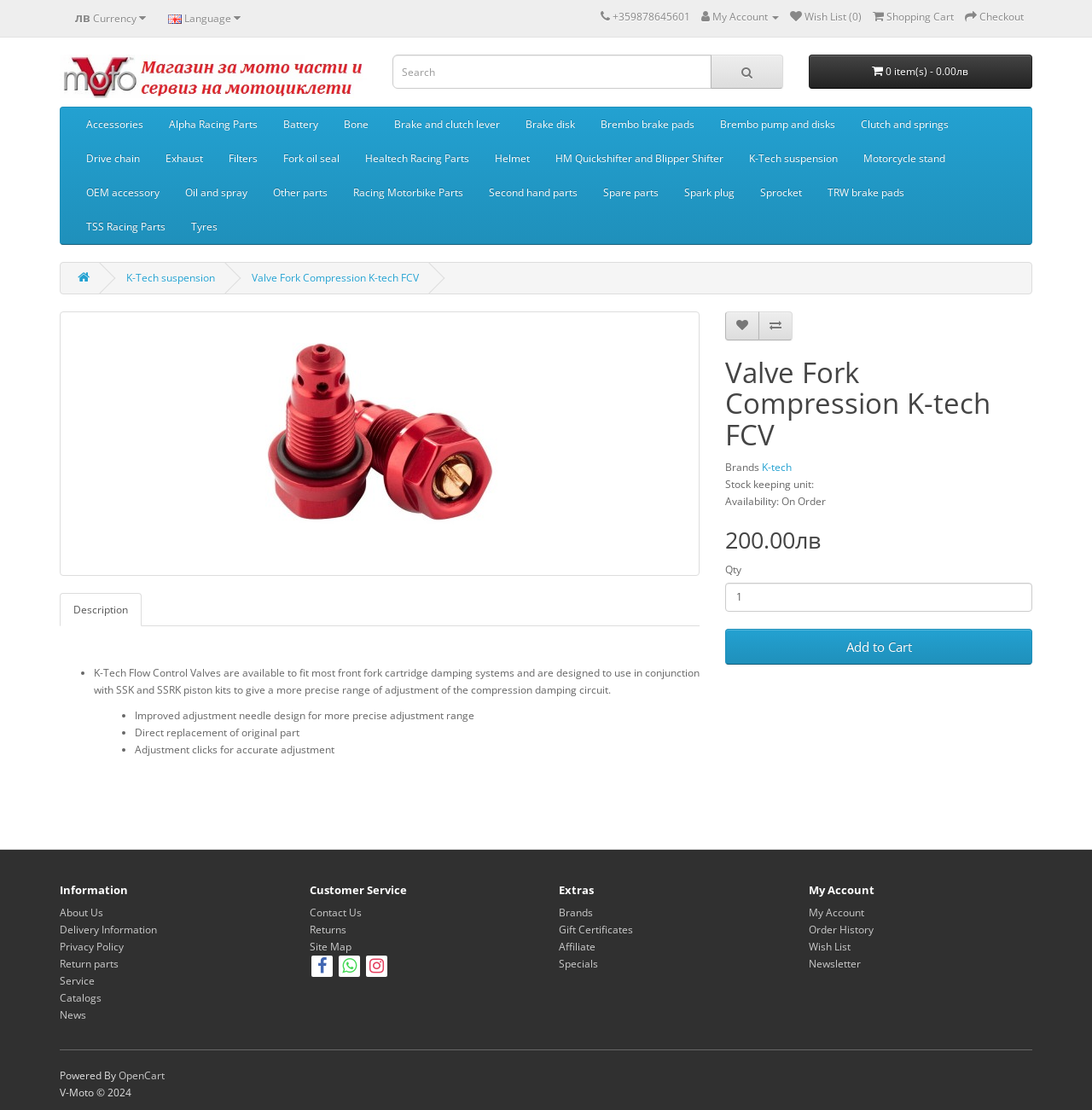Explain in detail what is displayed on the webpage.

The webpage is an e-commerce page for a motorcycle part, specifically the Valve Fork Compression K-tech FCV. At the top, there is a navigation bar with several buttons and links, including a currency selector, language selector, and links to the shopping cart, checkout, and account information.

Below the navigation bar, there is a logo and a search bar. The logo is an image with the text "V-Moto" and the search bar has a button with a magnifying glass icon.

On the left side of the page, there is a list of categories, including "Accessories", "Alpha Racing Parts", "Battery", and many others. These categories are links that likely lead to other pages on the website.

In the main content area, there is a heading with the product name, "Valve Fork Compression K-tech FCV", and an image of the product. Below the heading, there is a description of the product, which explains its features and benefits. The description is divided into bullet points, highlighting the key advantages of the product.

Below the description, there is a section with product details, including the brand, stock keeping unit, availability, and price. The price is displayed prominently in a large font. There is also a quantity selector and an "Add to Cart" button.

At the bottom of the page, there are two sections: "Information" and "Customer Service". The "Information" section has links to pages about the company, delivery information, privacy policy, and more. The "Customer Service" section has links to pages about service, catalogs, news, and other customer-related topics.